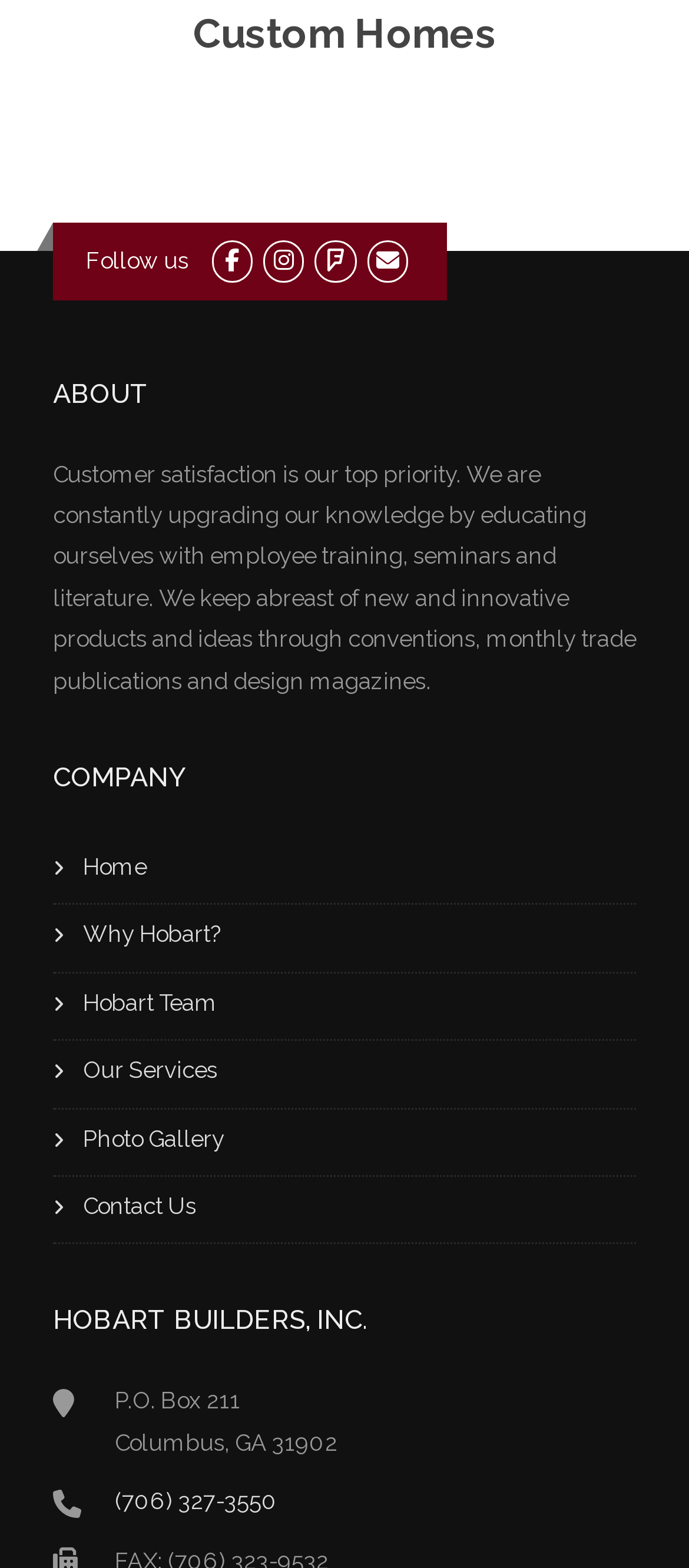Determine the bounding box coordinates of the element that should be clicked to execute the following command: "check Best Power Miter Saw in 2024 Reviews".

None